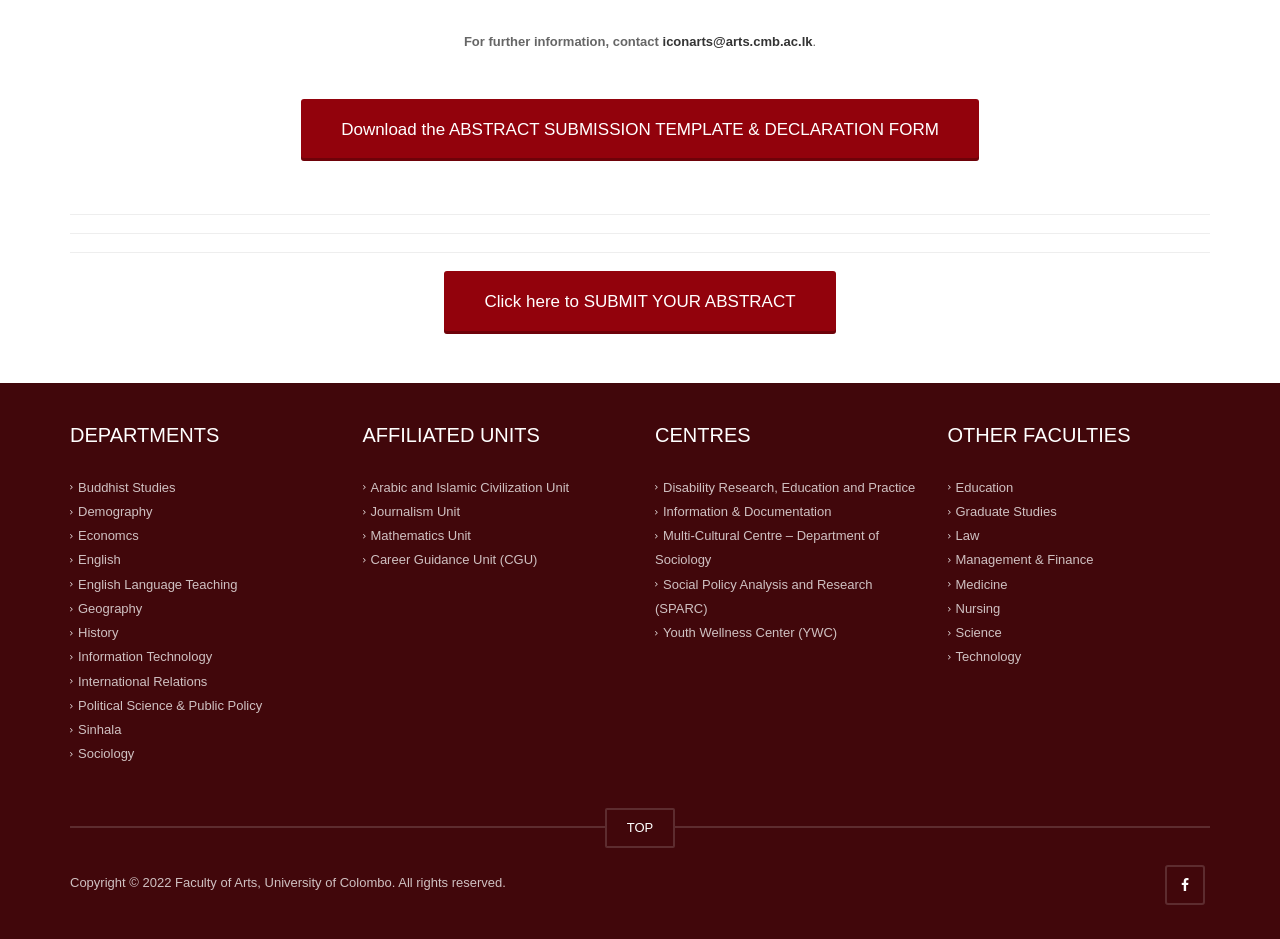Highlight the bounding box coordinates of the element that should be clicked to carry out the following instruction: "Download the abstract submission template and declaration form". The coordinates must be given as four float numbers ranging from 0 to 1, i.e., [left, top, right, bottom].

[0.235, 0.105, 0.765, 0.172]